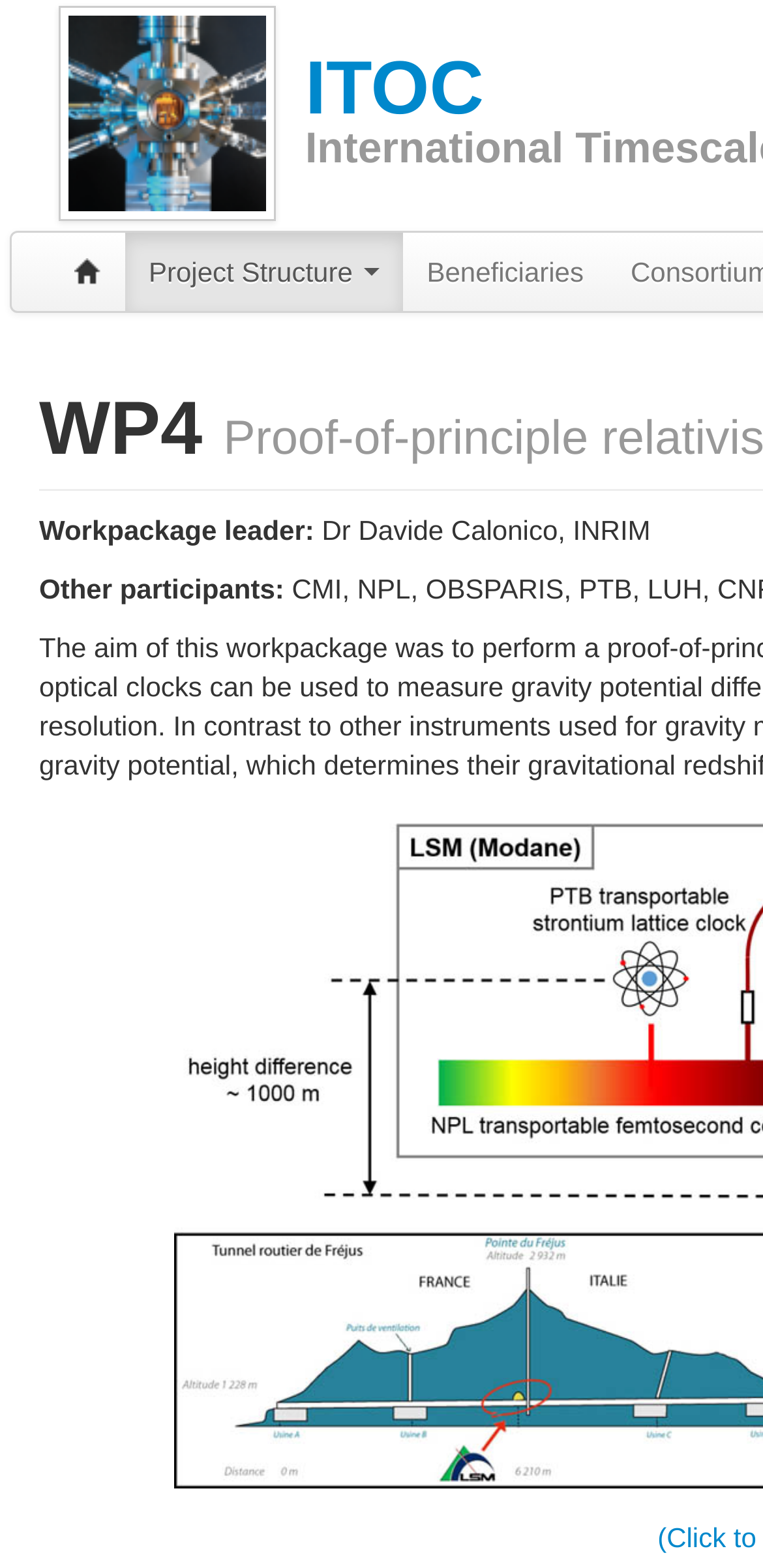Can you find and provide the main heading text of this webpage?

ITOC
International Timescales with Optical Clocks